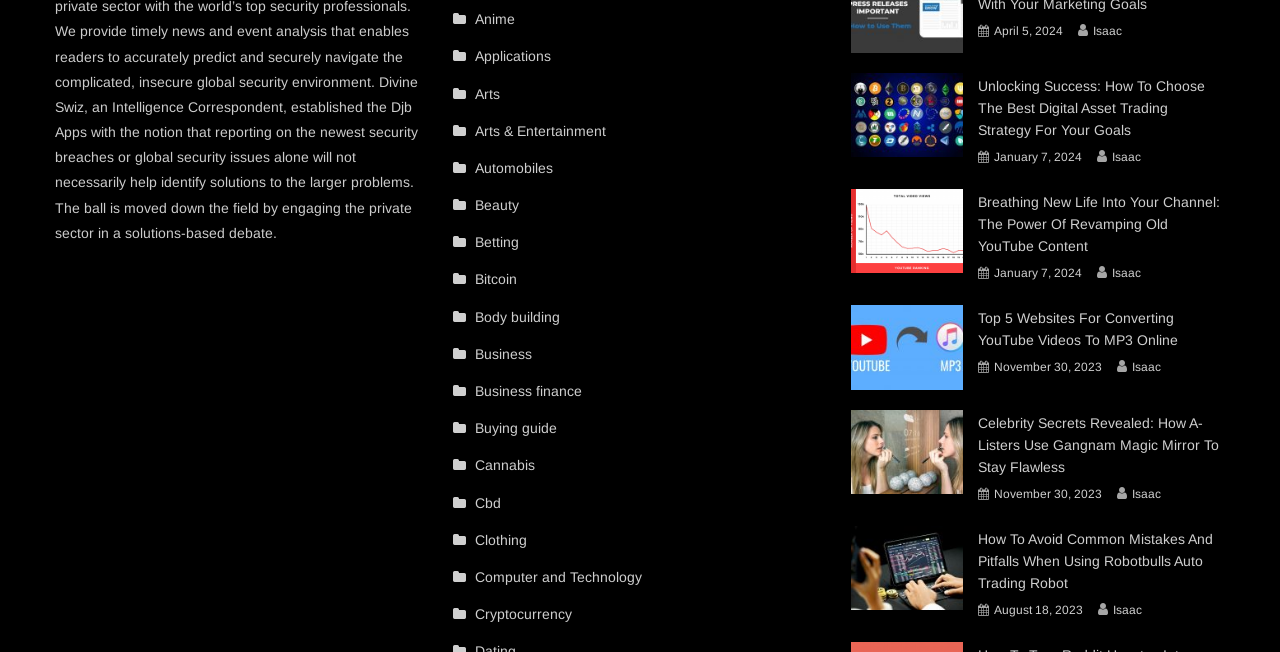Predict the bounding box of the UI element based on the description: "Arts & Entertainment". The coordinates should be four float numbers between 0 and 1, formatted as [left, top, right, bottom].

[0.354, 0.181, 0.474, 0.22]